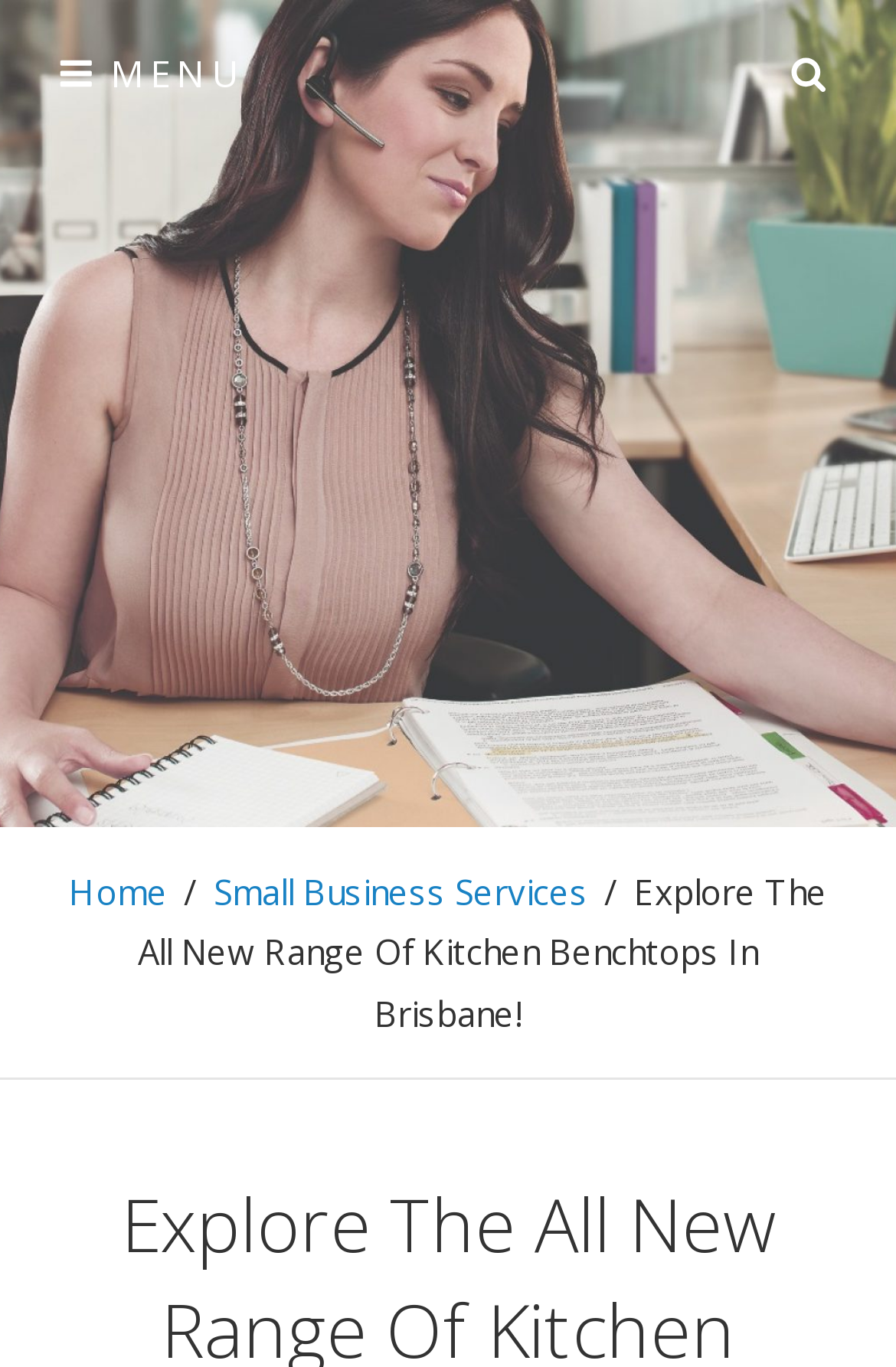Provide the bounding box coordinates of the HTML element described as: "Small Business Services". The bounding box coordinates should be four float numbers between 0 and 1, i.e., [left, top, right, bottom].

[0.238, 0.635, 0.656, 0.669]